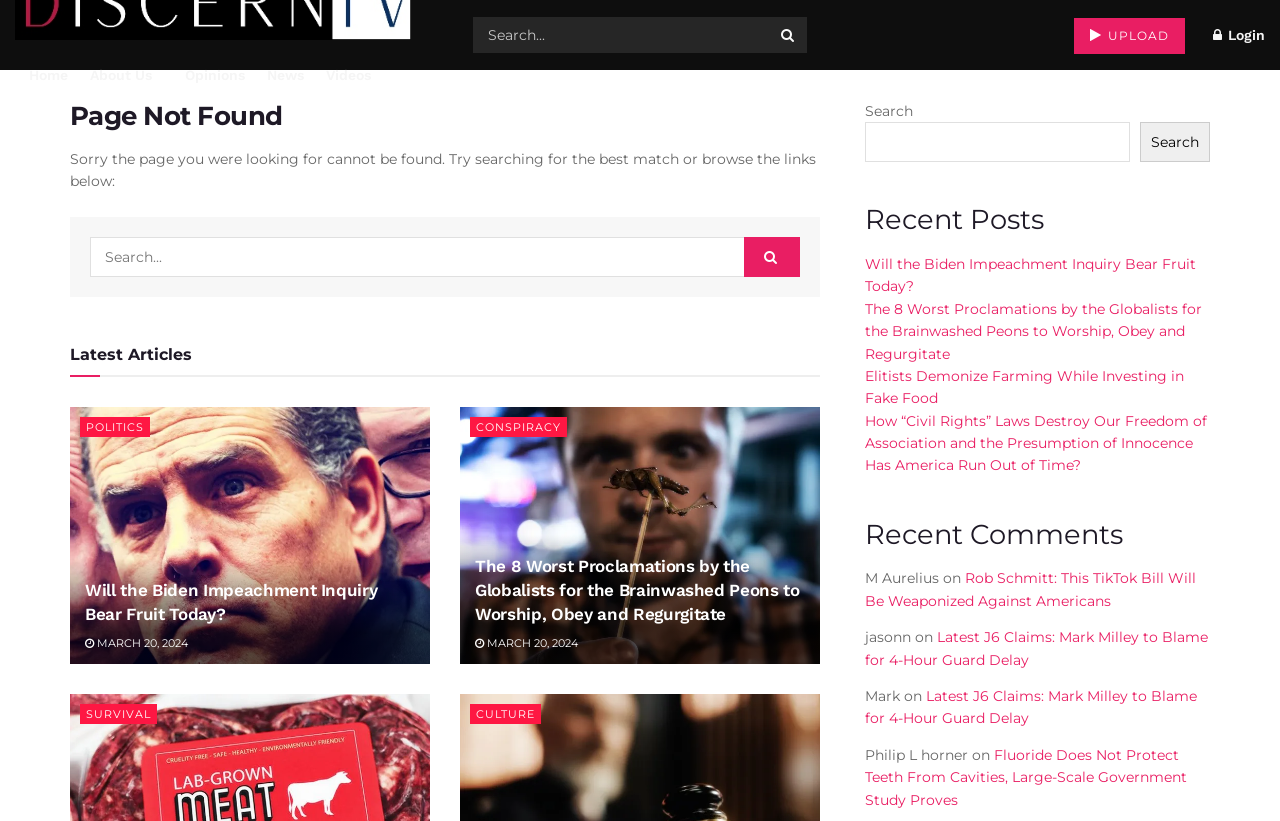Bounding box coordinates are specified in the format (top-left x, top-left y, bottom-right x, bottom-right y). All values are floating point numbers bounded between 0 and 1. Please provide the bounding box coordinate of the region this sentence describes: Home

[0.023, 0.048, 0.053, 0.133]